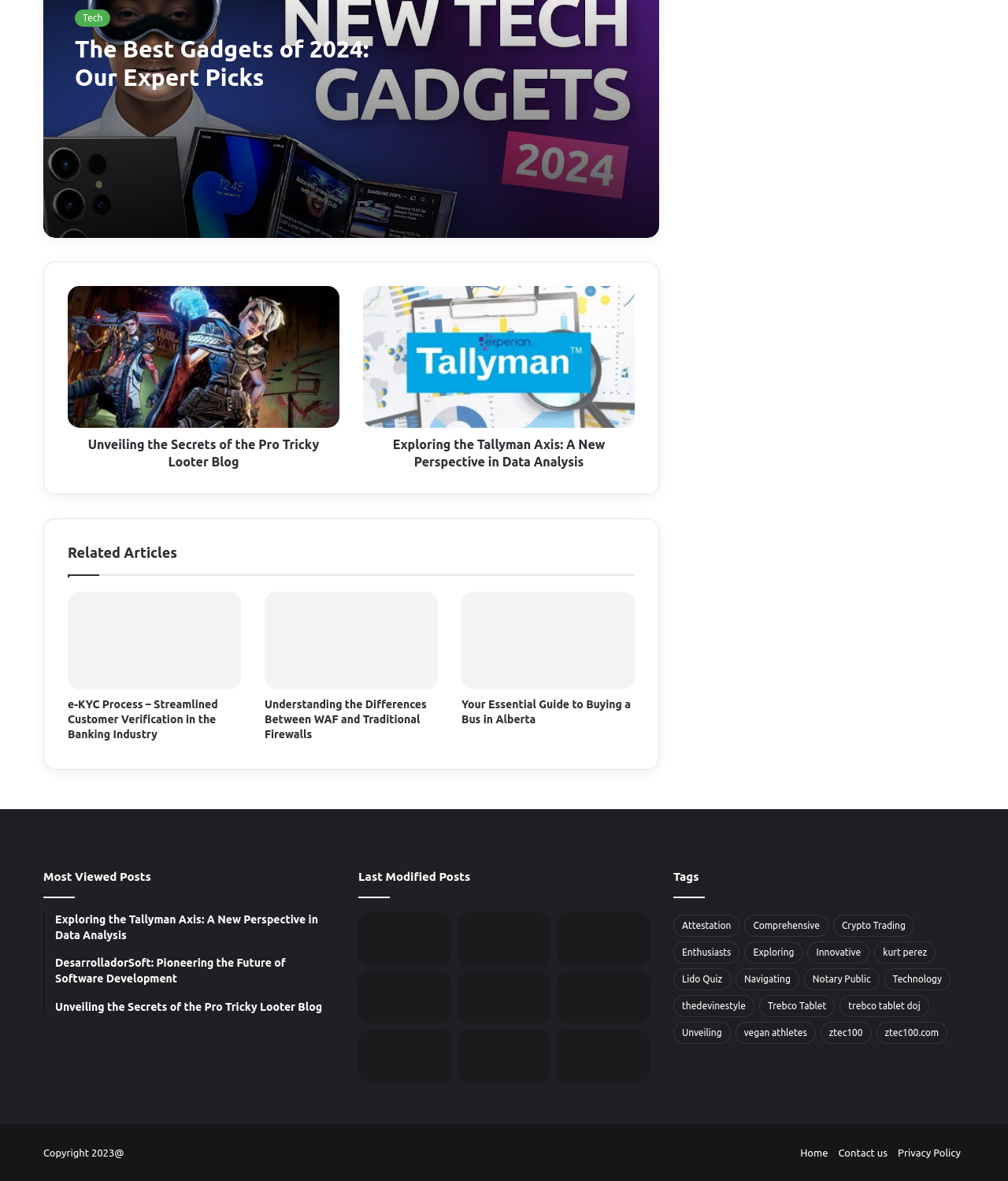Find the bounding box coordinates of the element to click in order to complete the given instruction: "Read the 'Are you ready for an unforgettable 다낭 밤문화 adventure?' article."

None